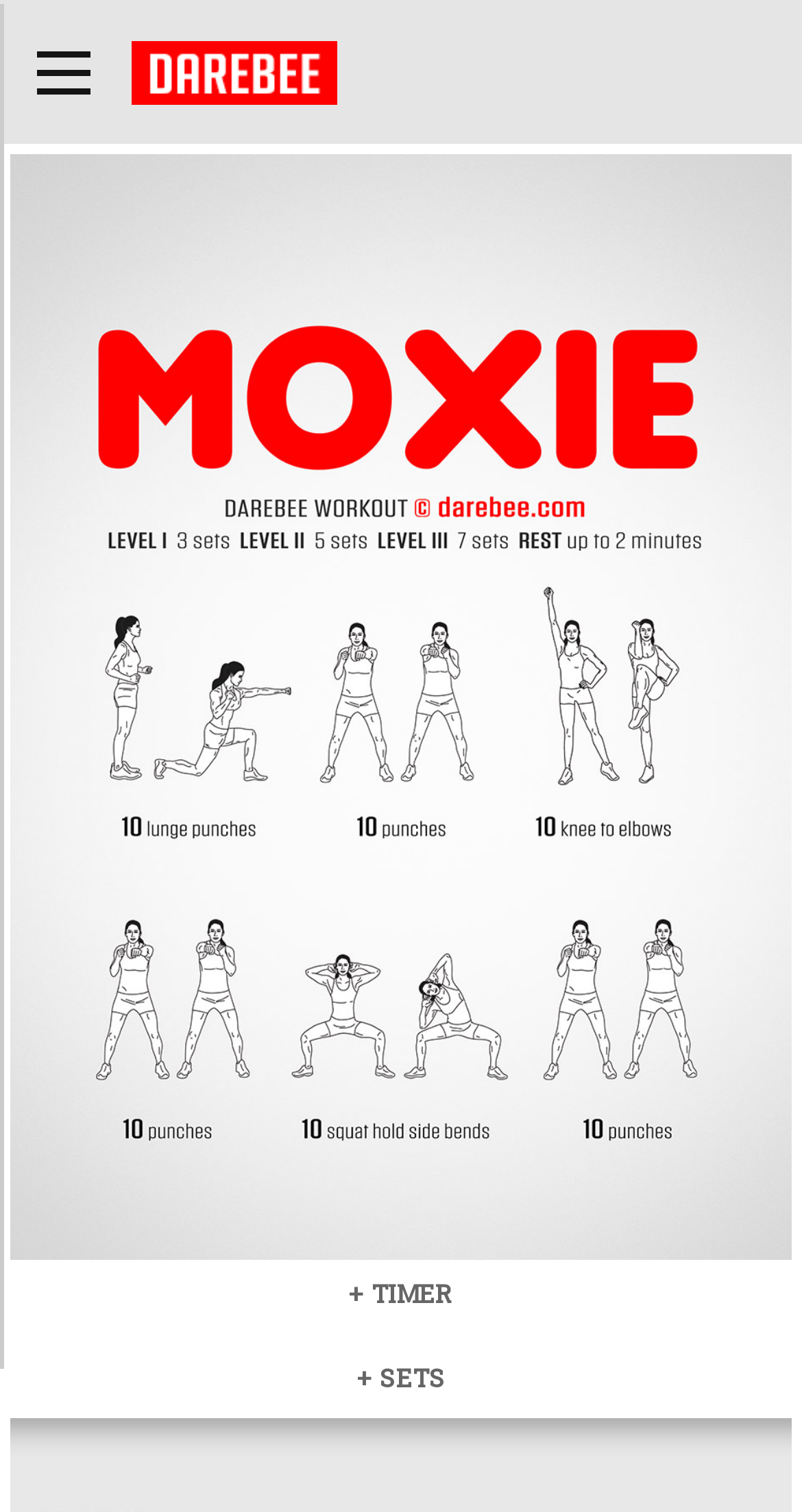What is the purpose of the '+ TIMER' link?
Please answer the question as detailed as possible.

The '+ TIMER' link is likely used to set a timer for the workout, as it is located in a table at the bottom of the webpage and its purpose is not explicitly stated, but can be inferred from its context and location.